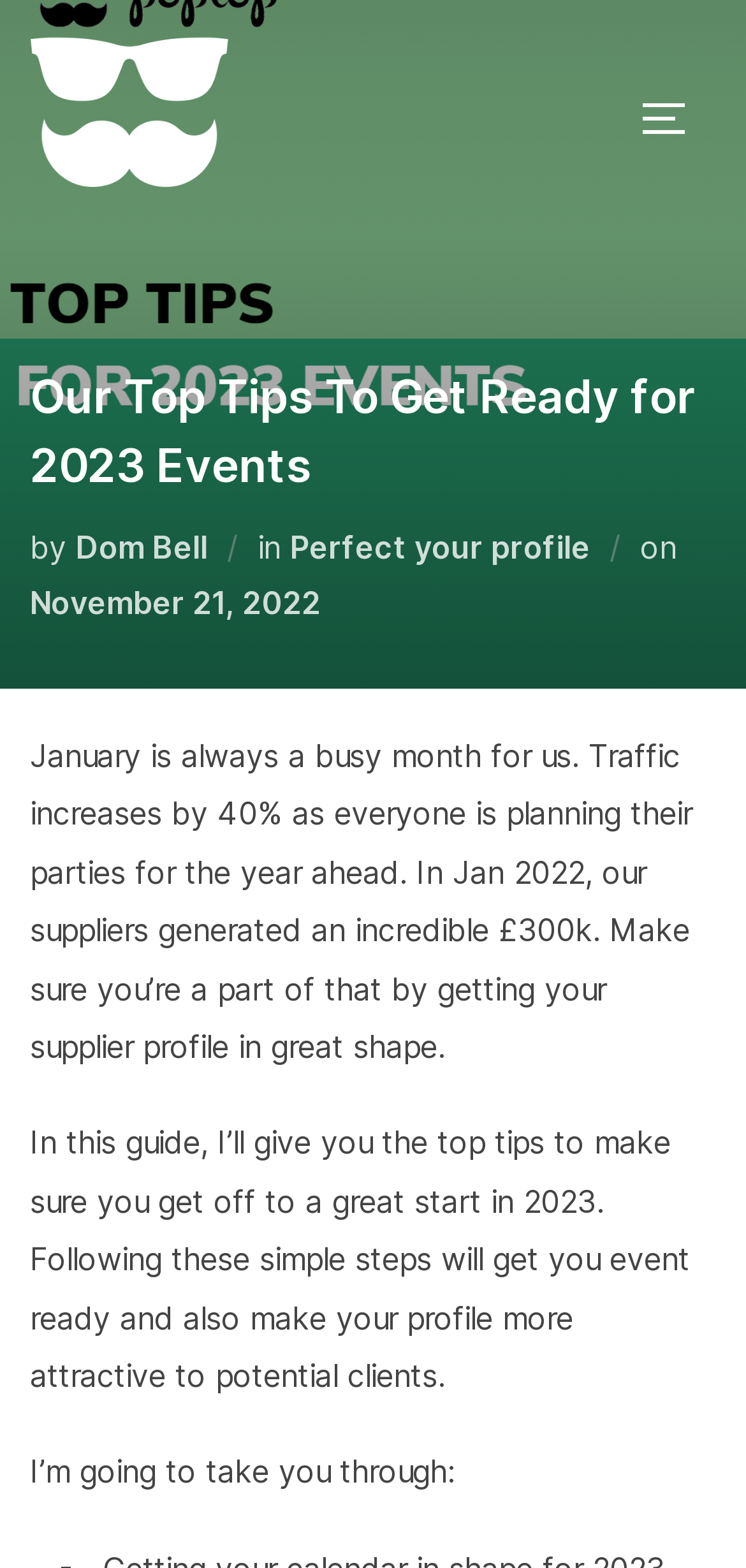What is the increase in traffic in January?
Please give a well-detailed answer to the question.

According to the text, 'Traffic increases by 40% as everyone is planning their parties for the year ahead' which is mentioned in the first paragraph of the article.